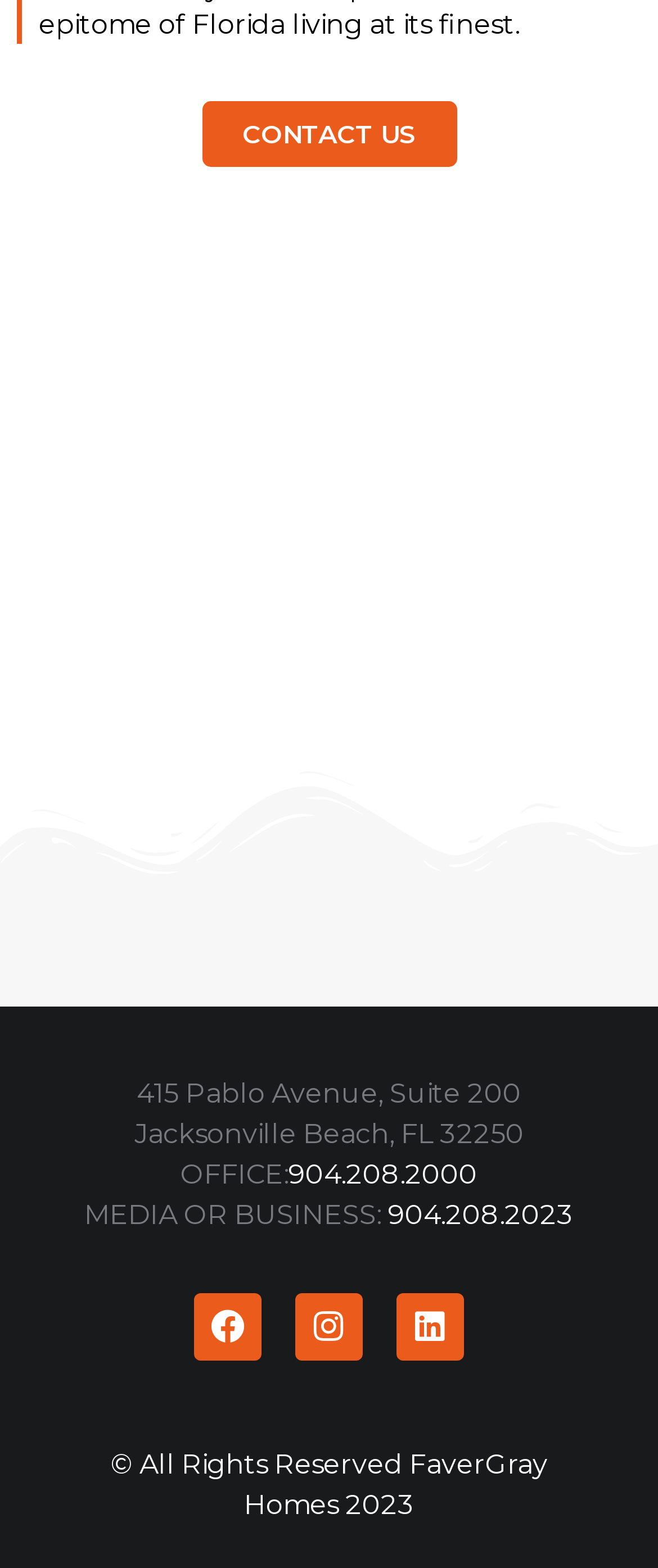What is the contact us link text? Based on the image, give a response in one word or a short phrase.

CONTACT US